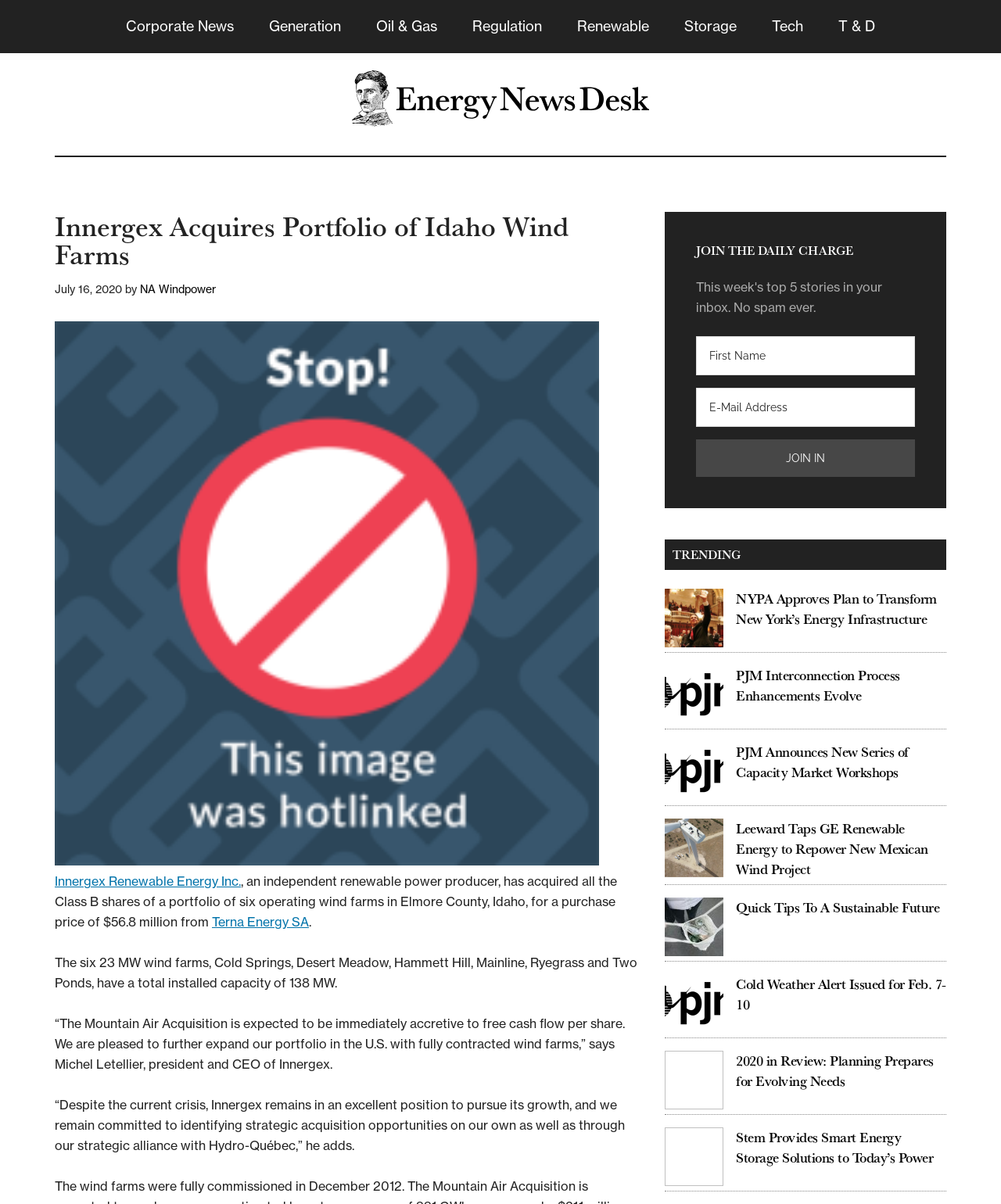What is the total installed capacity of the wind farms?
From the image, respond with a single word or phrase.

138 MW